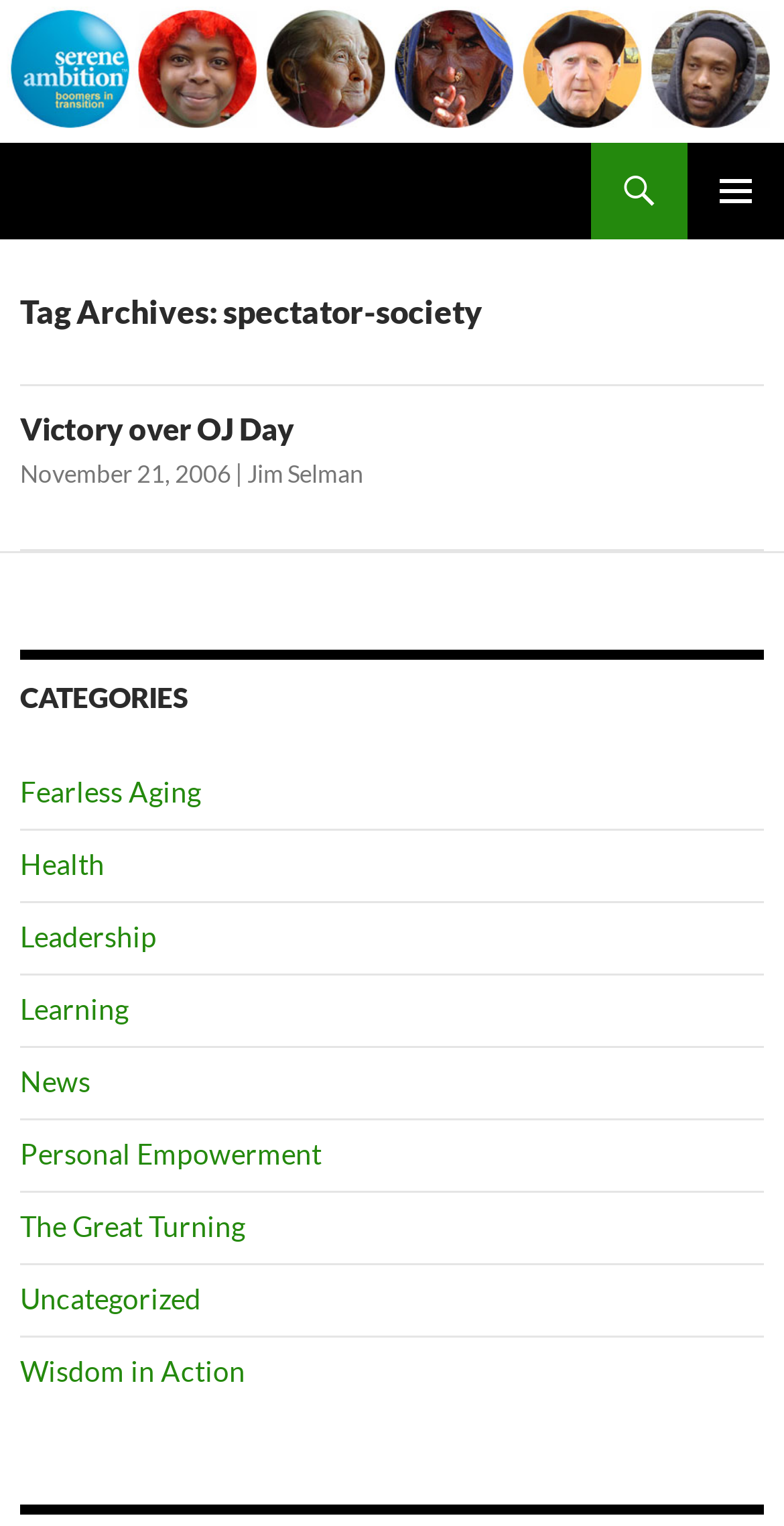Please identify the bounding box coordinates of the clickable area that will fulfill the following instruction: "open primary menu". The coordinates should be in the format of four float numbers between 0 and 1, i.e., [left, top, right, bottom].

[0.877, 0.094, 1.0, 0.157]